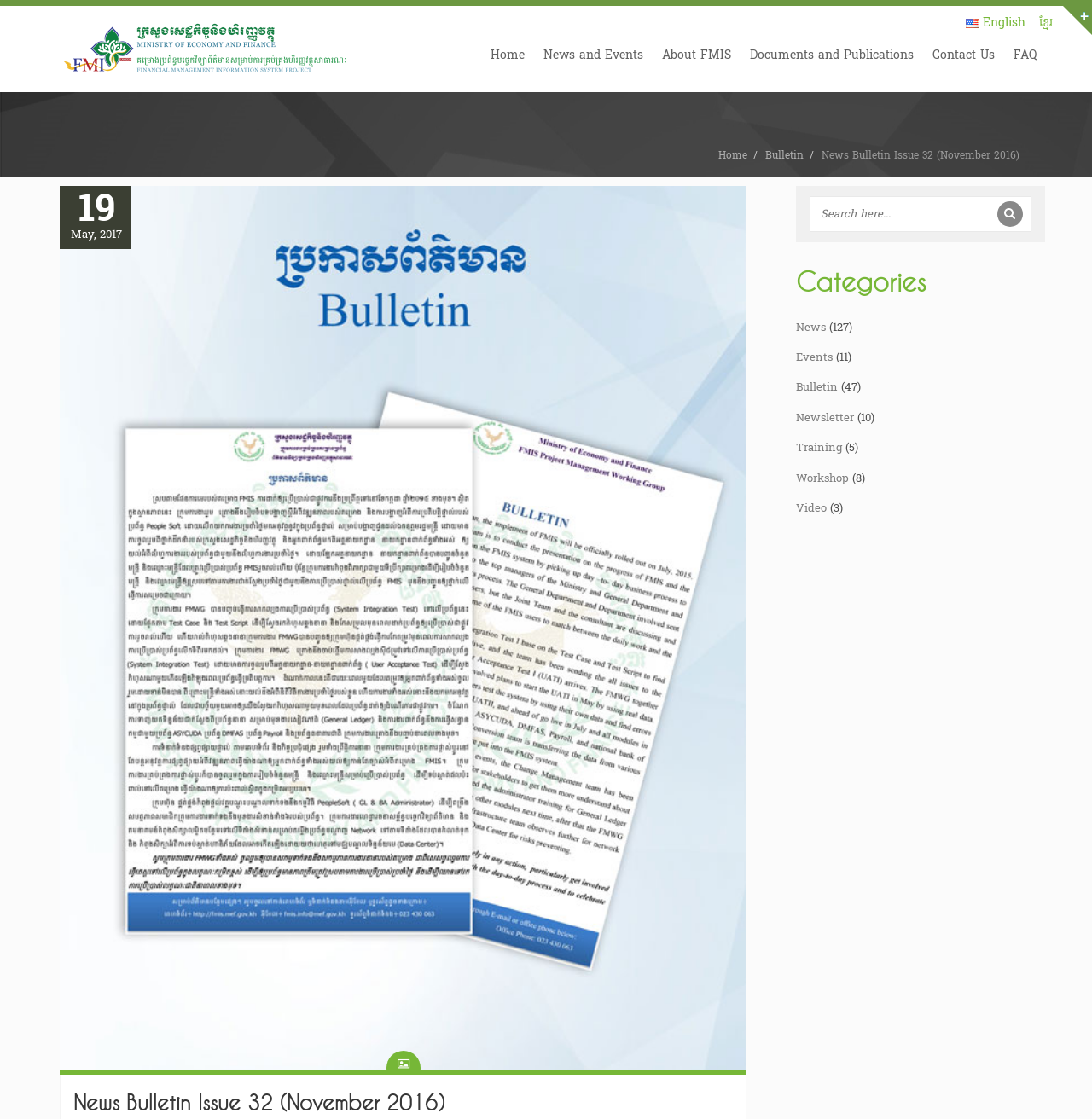Determine the bounding box coordinates for the area that should be clicked to carry out the following instruction: "Filter by News category".

[0.729, 0.283, 0.756, 0.302]